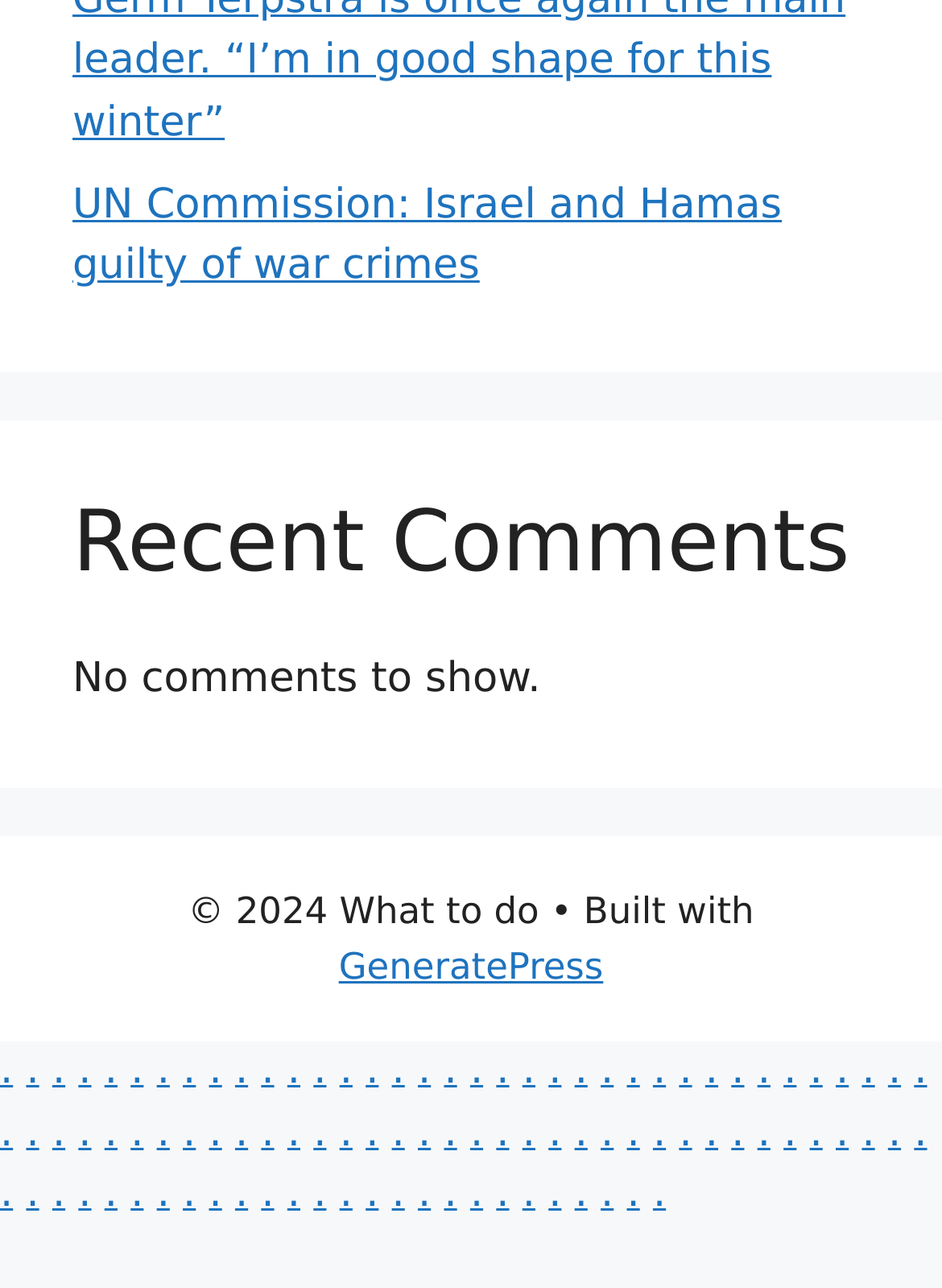Select the bounding box coordinates of the element I need to click to carry out the following instruction: "Click the link to read about UN Commission's report on war crimes".

[0.077, 0.14, 0.83, 0.225]